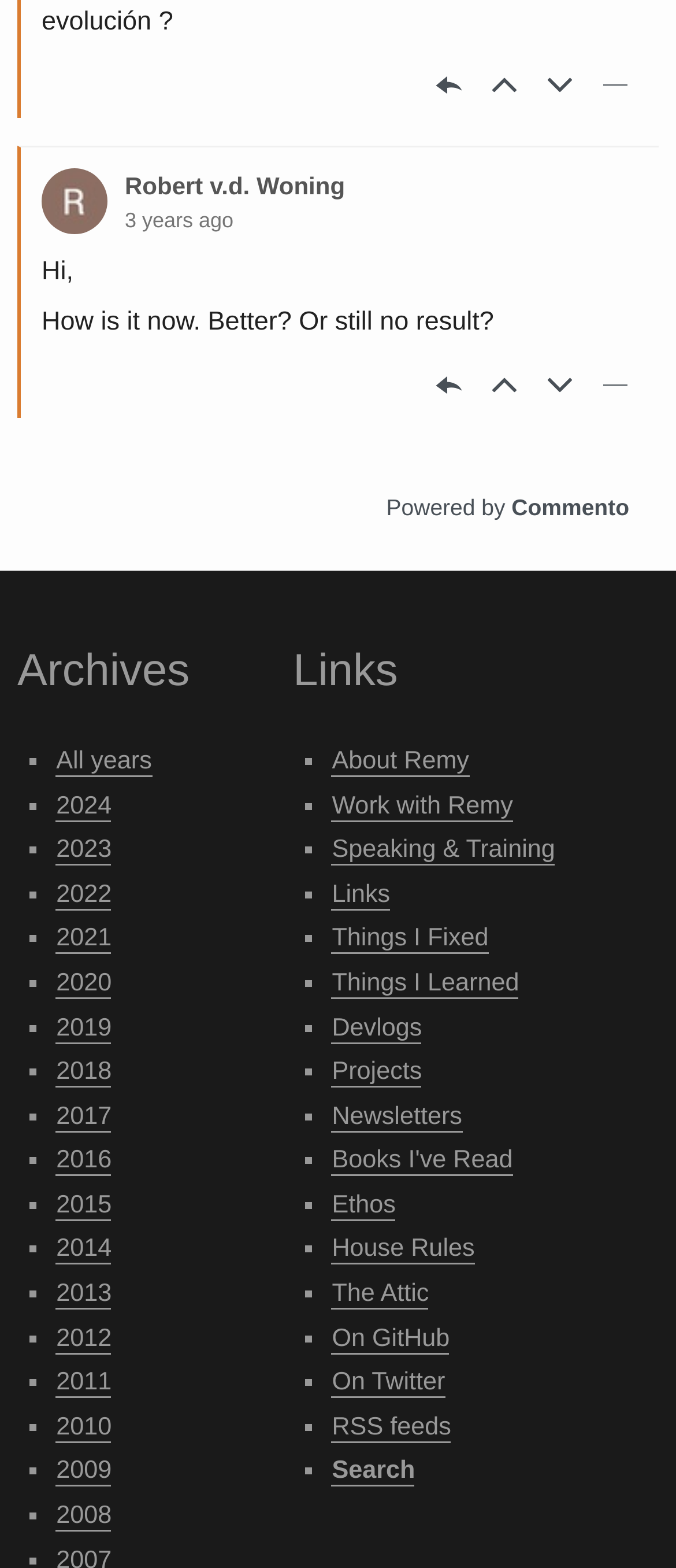Using the information in the image, give a detailed answer to the following question: How many buttons are there in the comment section?

I counted the number of buttons in the comment section and found 4 buttons: 'Collapse children', 'Downvote', 'Upvote', and 'Reply'.